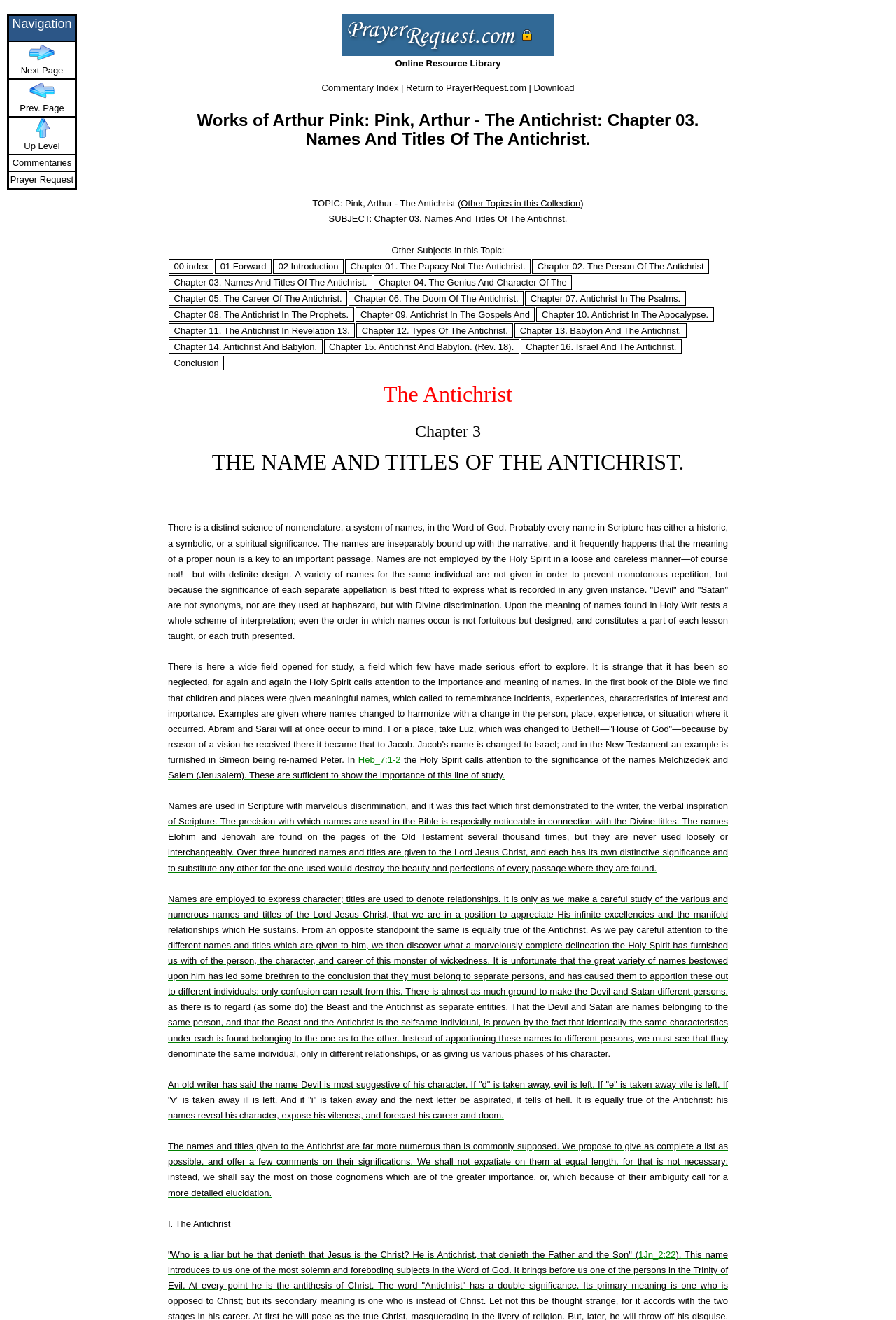Pinpoint the bounding box coordinates of the area that should be clicked to complete the following instruction: "View the 'Other Topics in this Collection'". The coordinates must be given as four float numbers between 0 and 1, i.e., [left, top, right, bottom].

[0.514, 0.15, 0.648, 0.158]